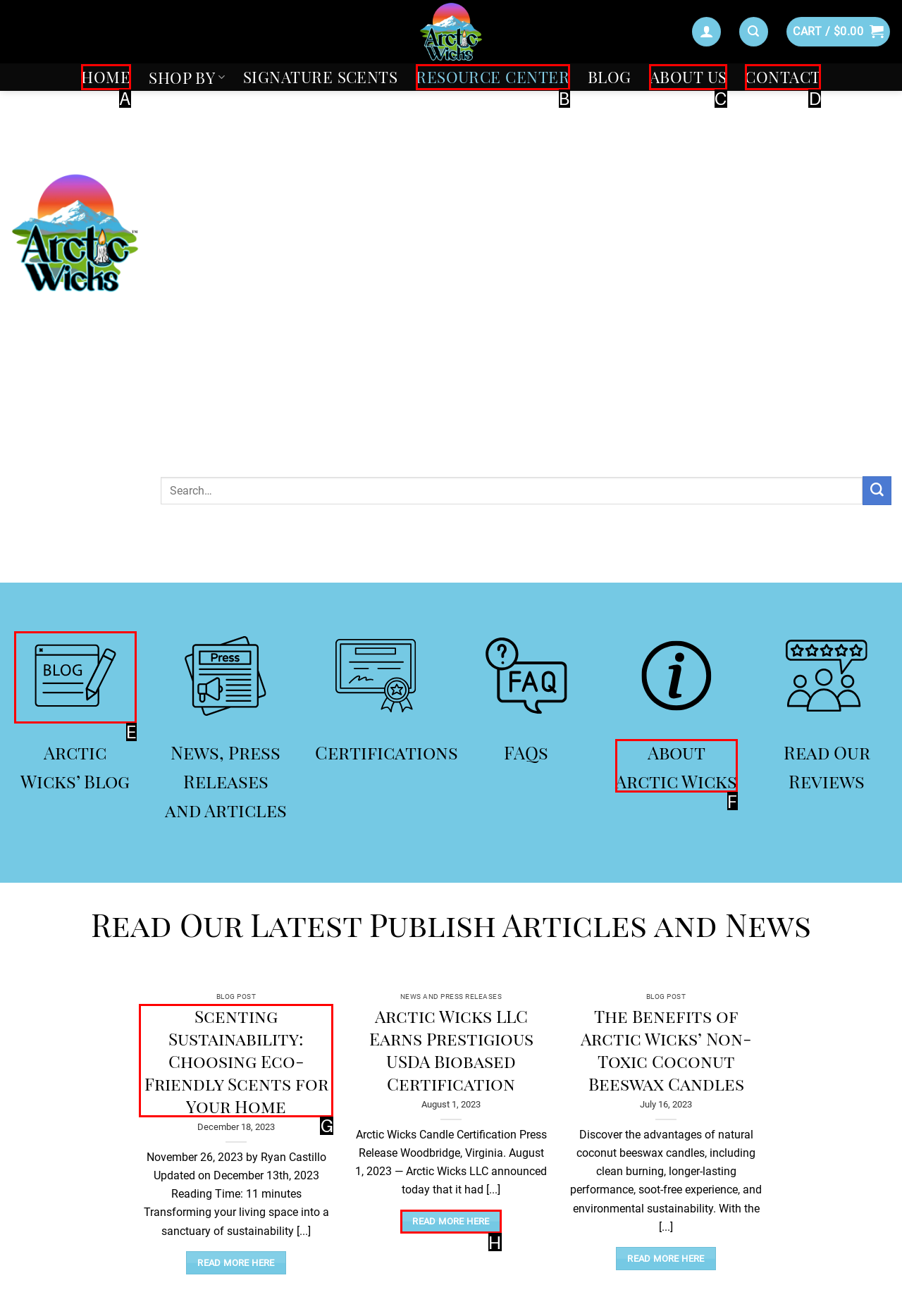From the given choices, indicate the option that best matches: Contact
State the letter of the chosen option directly.

D